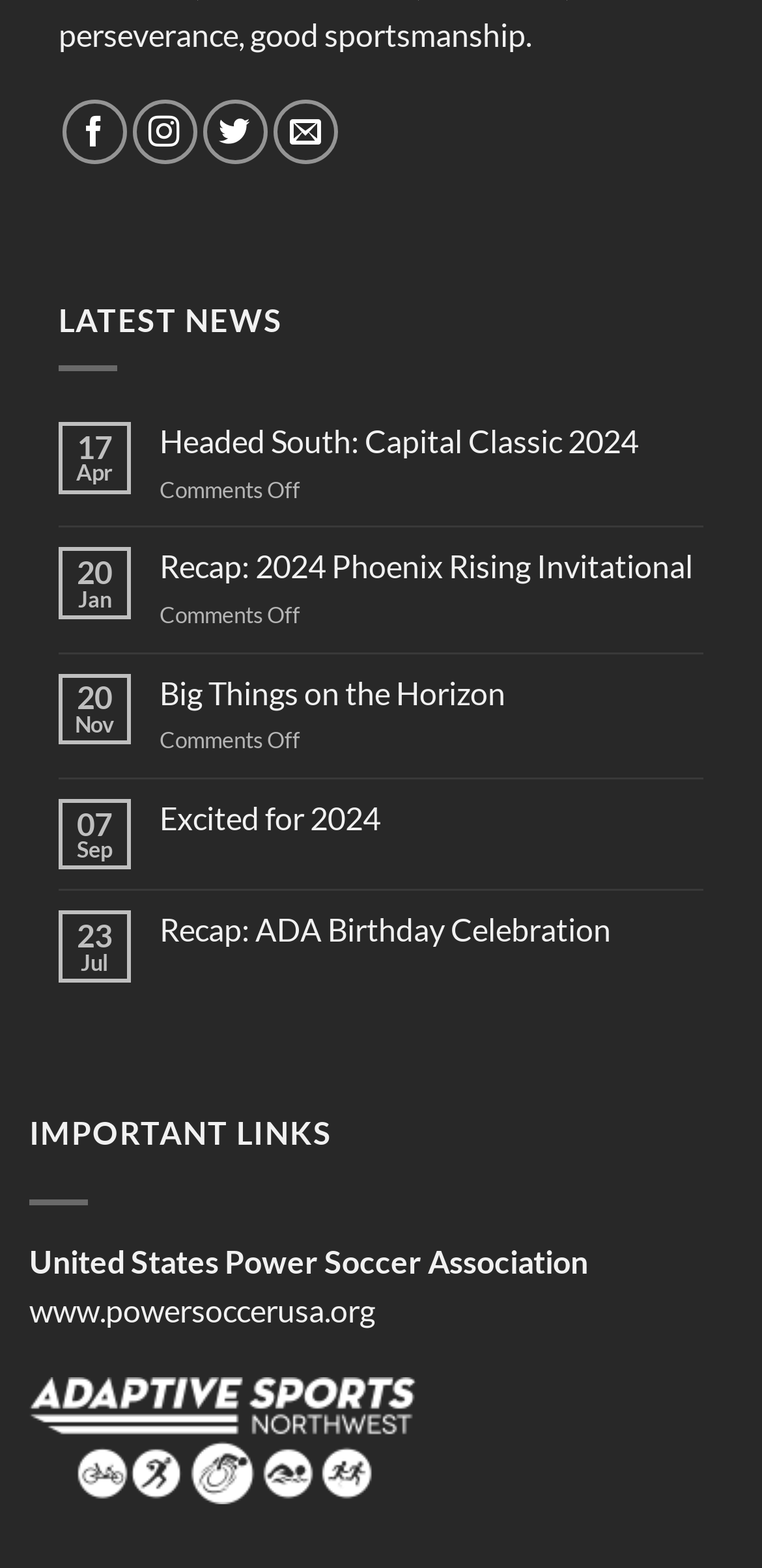Please find the bounding box coordinates of the element that you should click to achieve the following instruction: "Check the Adaptive Sports Northwest link". The coordinates should be presented as four float numbers between 0 and 1: [left, top, right, bottom].

[0.038, 0.903, 0.546, 0.927]